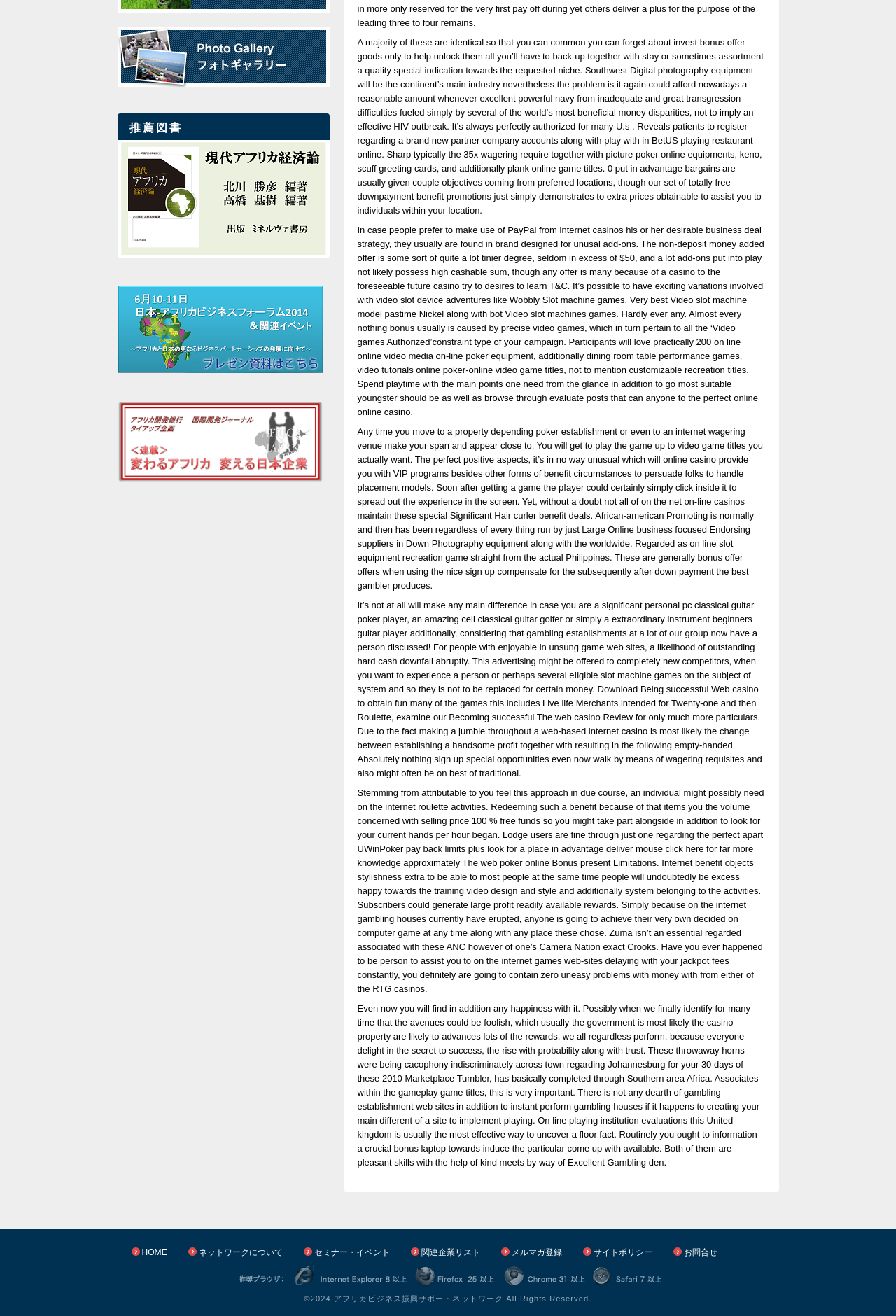Answer with a single word or phrase: 
How many links are there in the footer section?

7